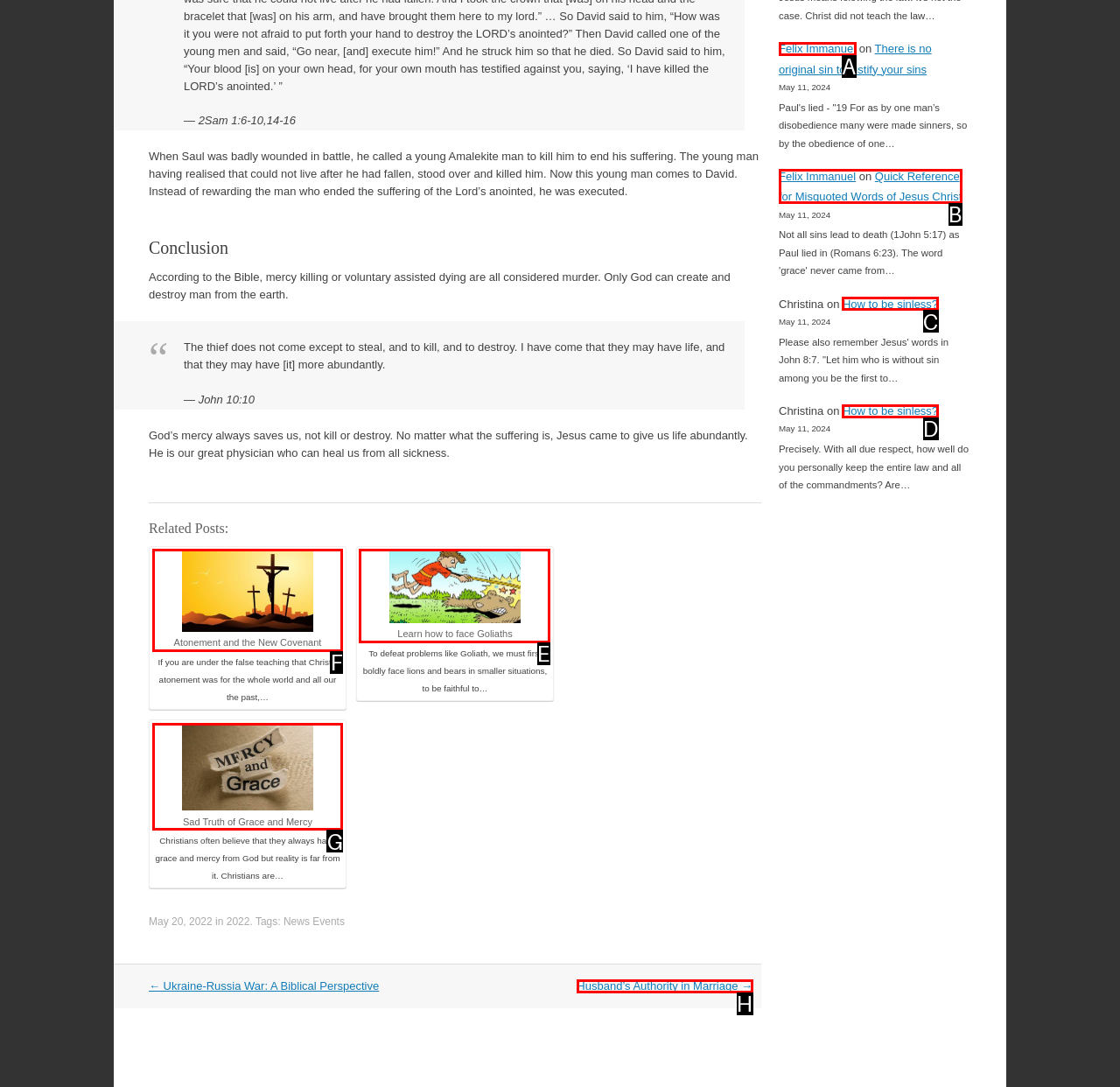Choose the letter of the option that needs to be clicked to perform the task: Click the link 'Learn how to face Goliaths'. Answer with the letter.

E